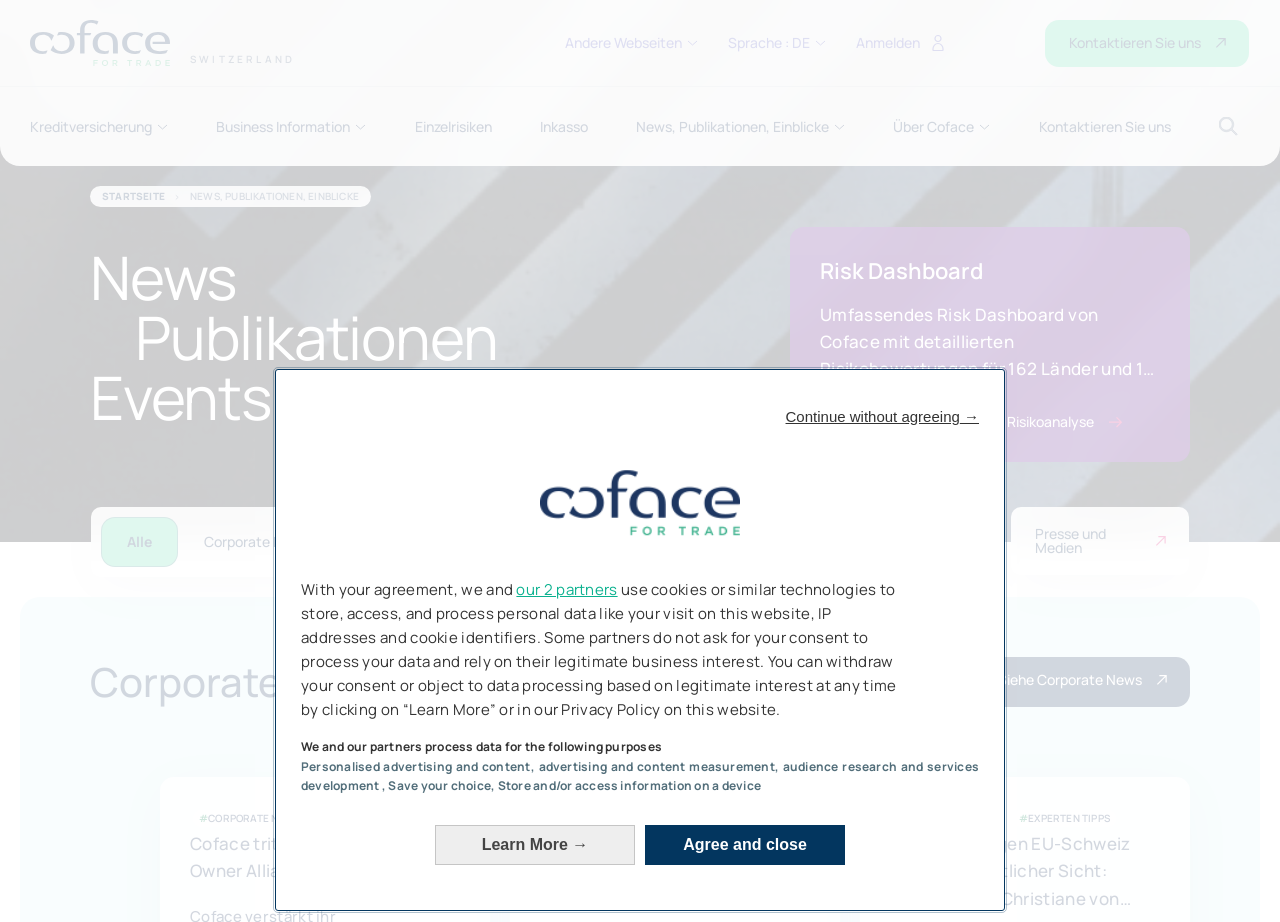Please identify the bounding box coordinates of the clickable region that I should interact with to perform the following instruction: "View 'Corporate News'". The coordinates should be expressed as four float numbers between 0 and 1, i.e., [left, top, right, bottom].

[0.07, 0.714, 0.306, 0.766]